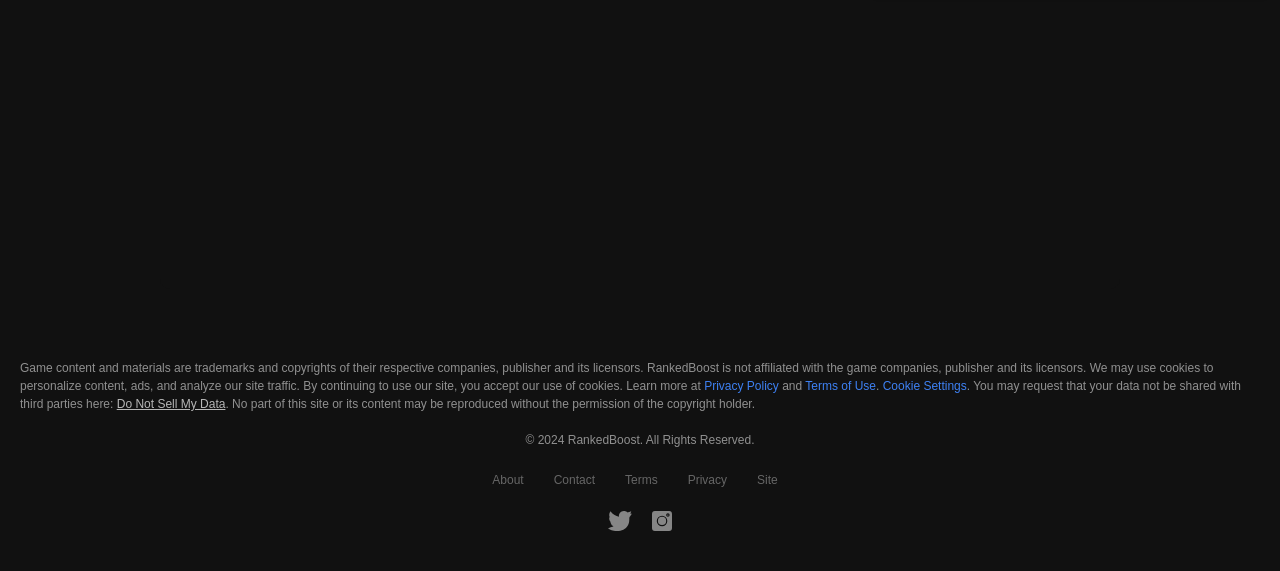Give a one-word or one-phrase response to the question: 
What are the terms of use and privacy policy links located near?

The copyright information